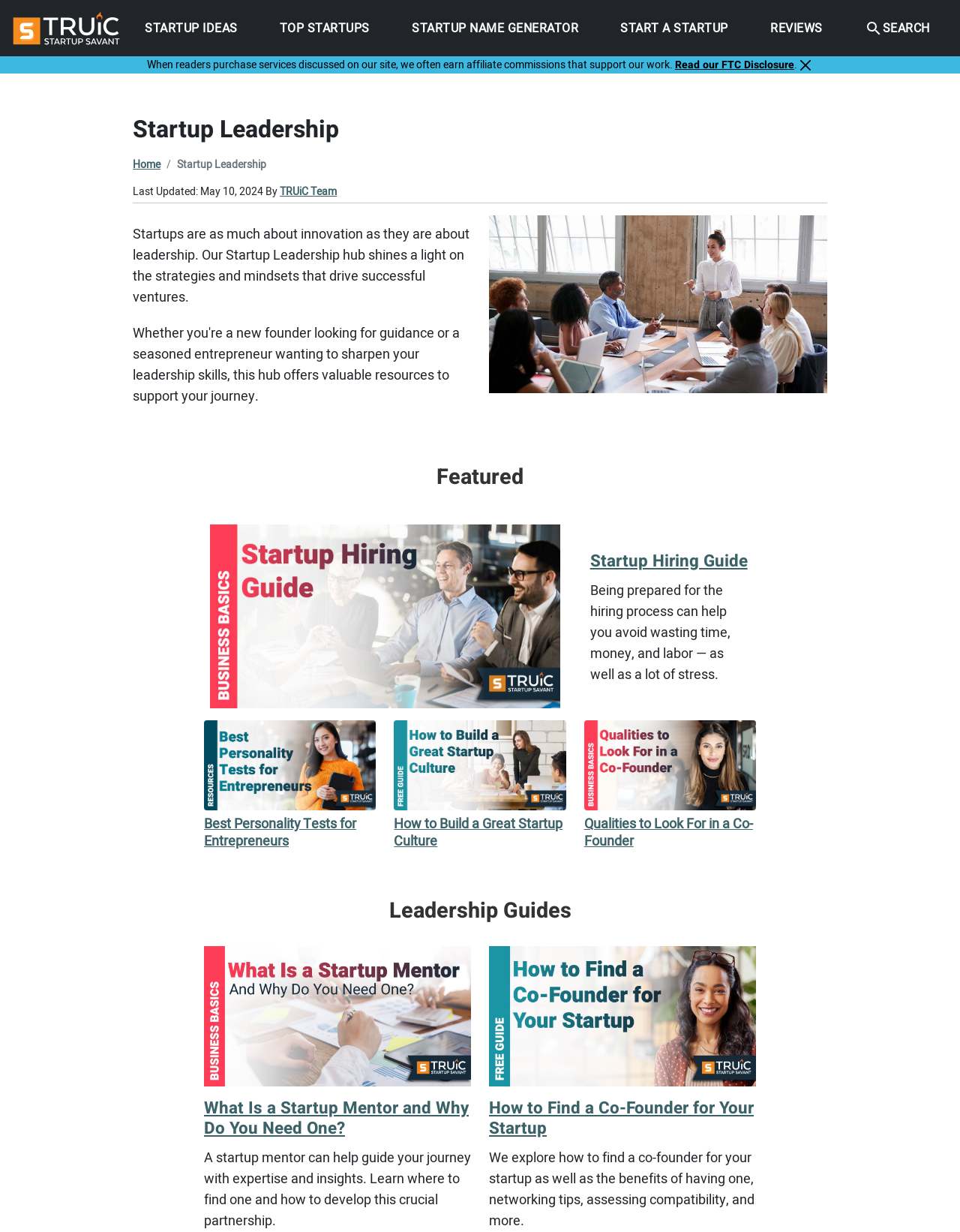What is the purpose of the alert box at the top of the webpage?
We need a detailed and exhaustive answer to the question. Please elaborate.

The alert box at the top of the webpage contains a message that states 'When readers purchase services discussed on our site, we often earn affiliate commissions that support our work.' This suggests that the purpose of the alert box is to disclose to users that the website earns affiliate commissions from certain purchases.